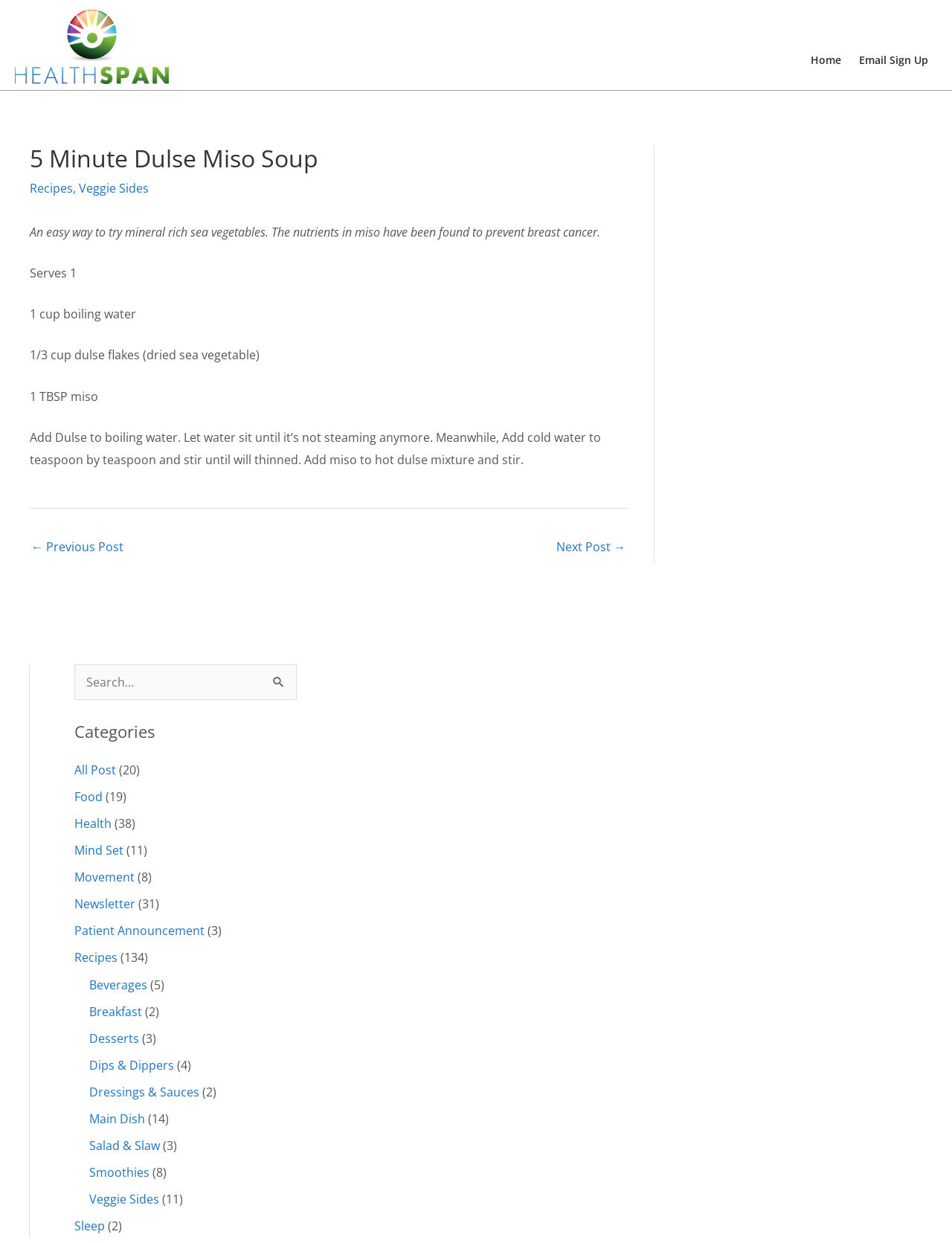How many servings does the recipe yield?
Based on the image, provide your answer in one word or phrase.

1